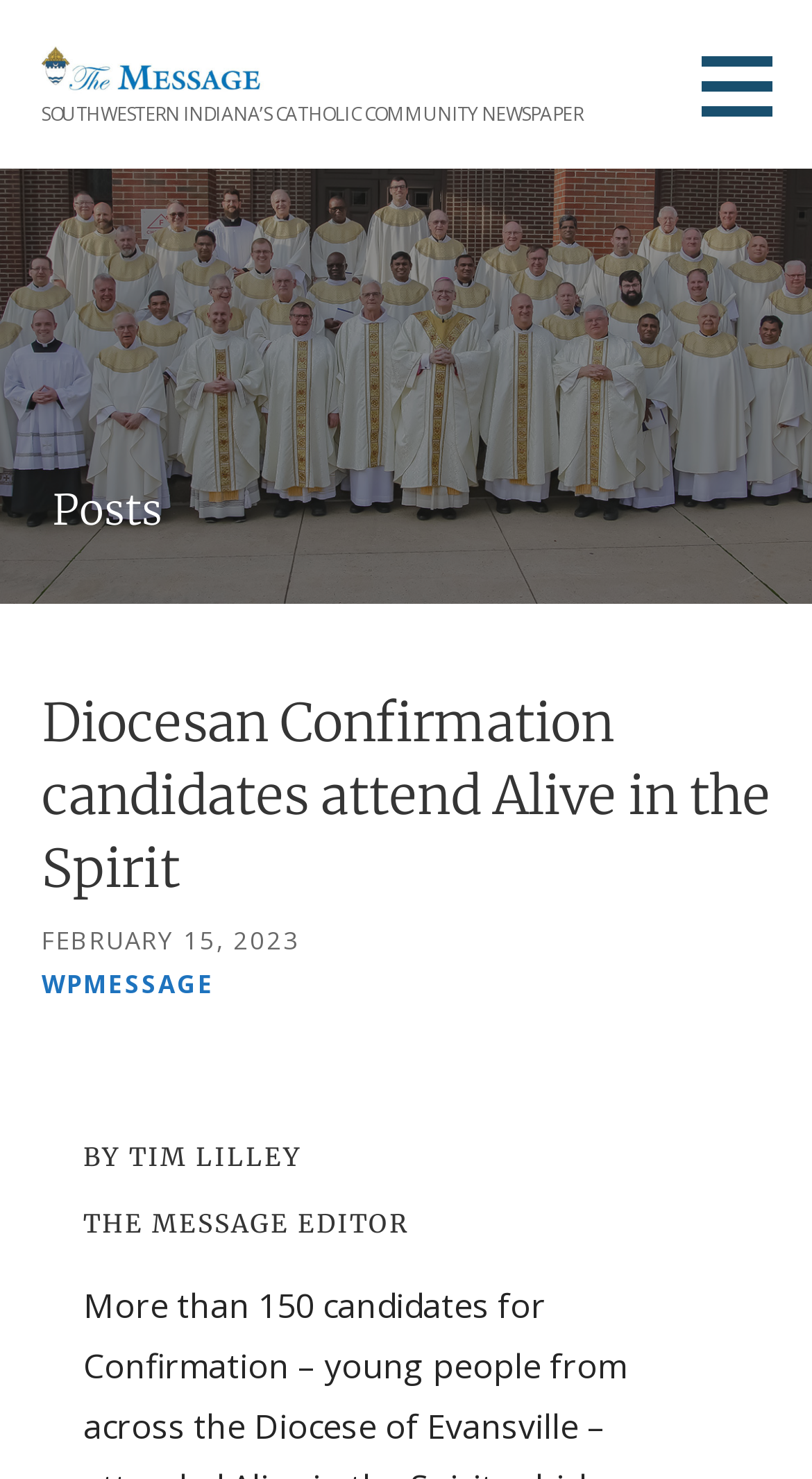Please specify the bounding box coordinates in the format (top-left x, top-left y, bottom-right x, bottom-right y), with values ranging from 0 to 1. Identify the bounding box for the UI component described as follows: wpmessage

[0.051, 0.654, 0.264, 0.676]